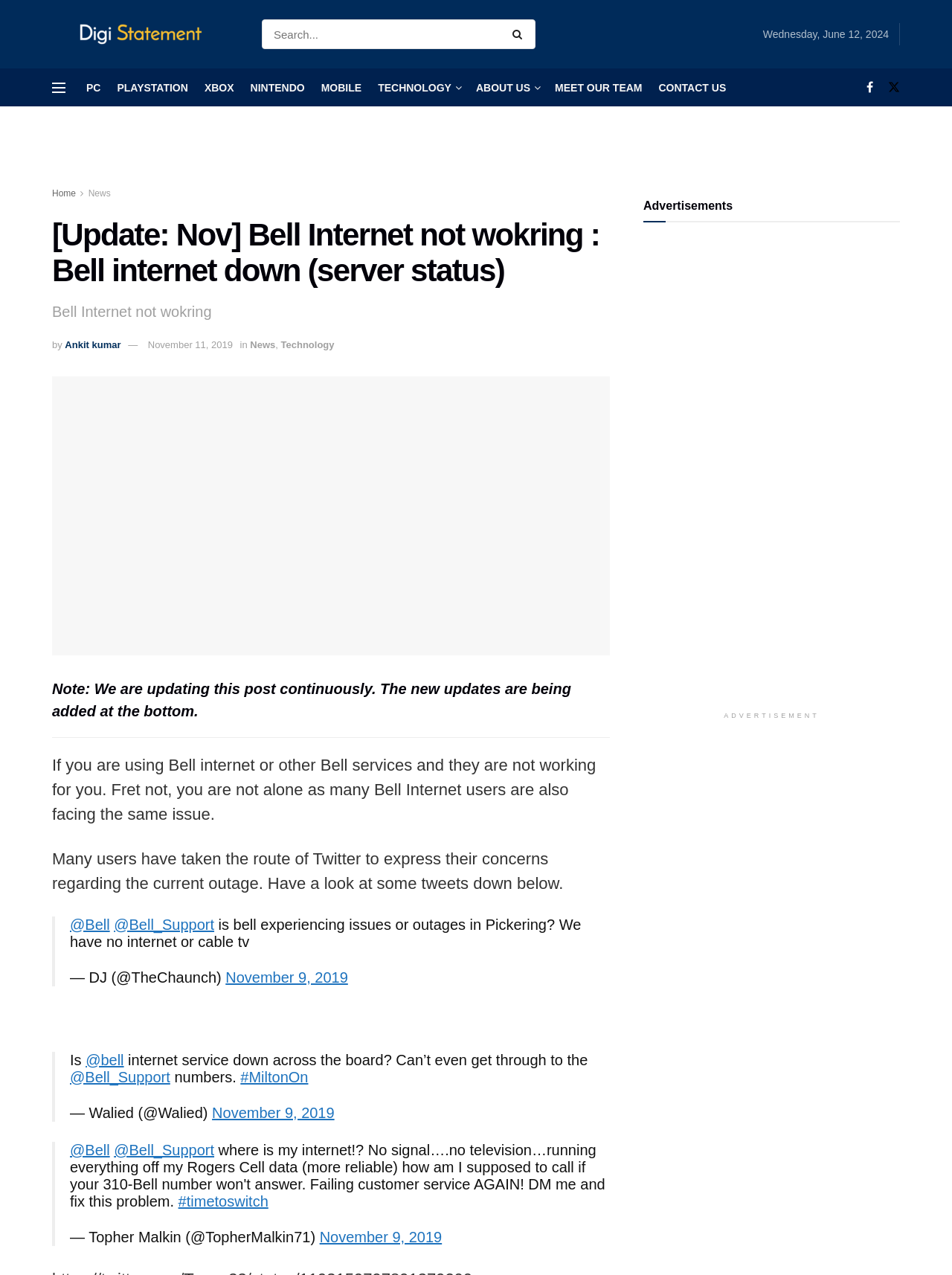Locate the UI element described by Ankit kumar in the provided webpage screenshot. Return the bounding box coordinates in the format (top-left x, top-left y, bottom-right x, bottom-right y), ensuring all values are between 0 and 1.

[0.068, 0.266, 0.127, 0.275]